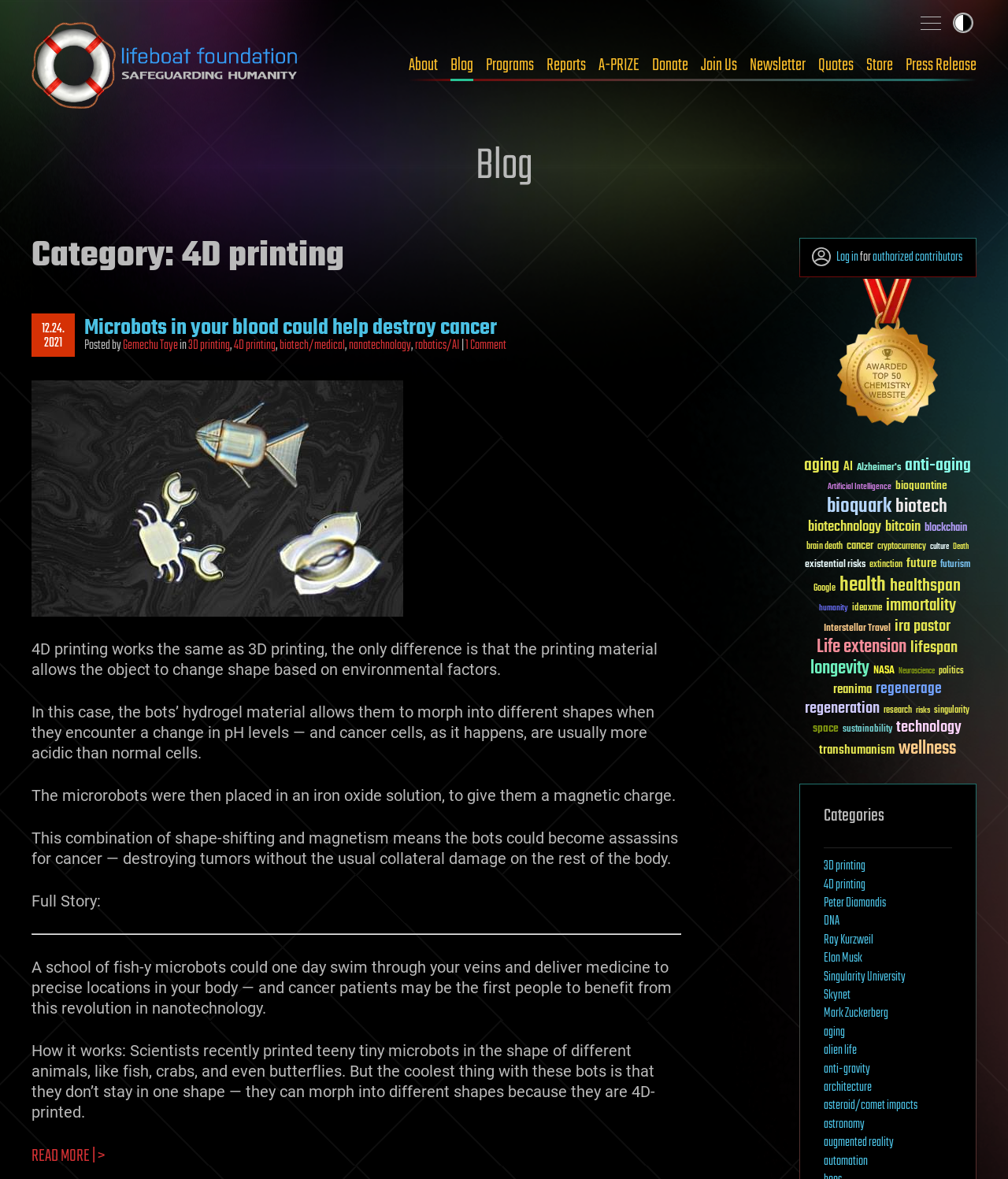Pinpoint the bounding box coordinates for the area that should be clicked to perform the following instruction: "Click the 'Microbots in your blood could help destroy cancer' article".

[0.084, 0.264, 0.493, 0.293]